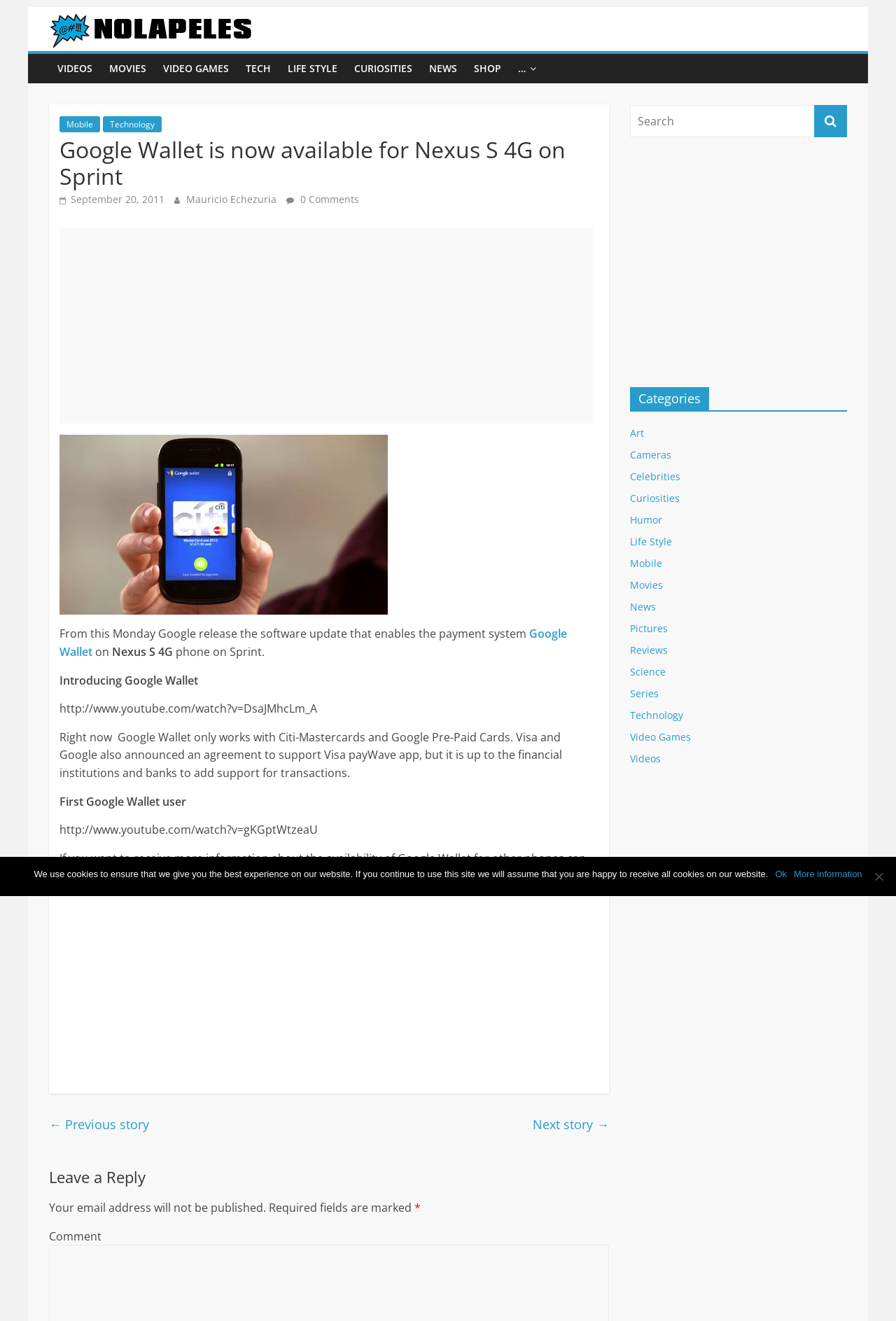Please determine the bounding box coordinates of the area that needs to be clicked to complete this task: 'Leave a reply'. The coordinates must be four float numbers between 0 and 1, formatted as [left, top, right, bottom].

[0.055, 0.884, 0.68, 0.908]